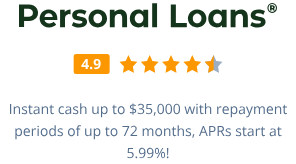How many months are the flexible repayment options available for?
Use the image to give a comprehensive and detailed response to the question.

The answer is obtained by reading the text that describes the benefits of the personal loan service, which mentions that the flexible repayment options are available for up to 72 months.